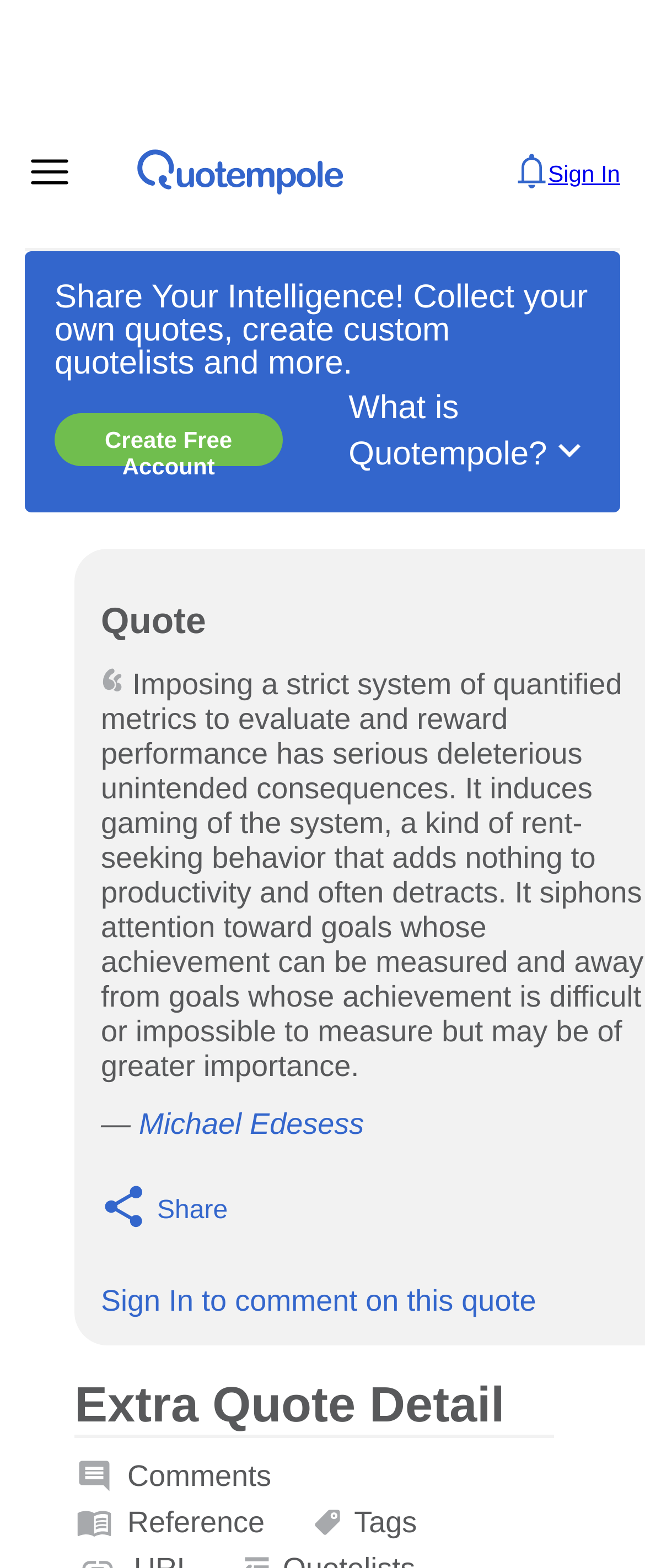Locate the UI element described by parent_node: Sign In in the provided webpage screenshot. Return the bounding box coordinates in the format (top-left x, top-left y, bottom-right x, bottom-right y), ensuring all values are between 0 and 1.

[0.18, 0.093, 0.565, 0.128]